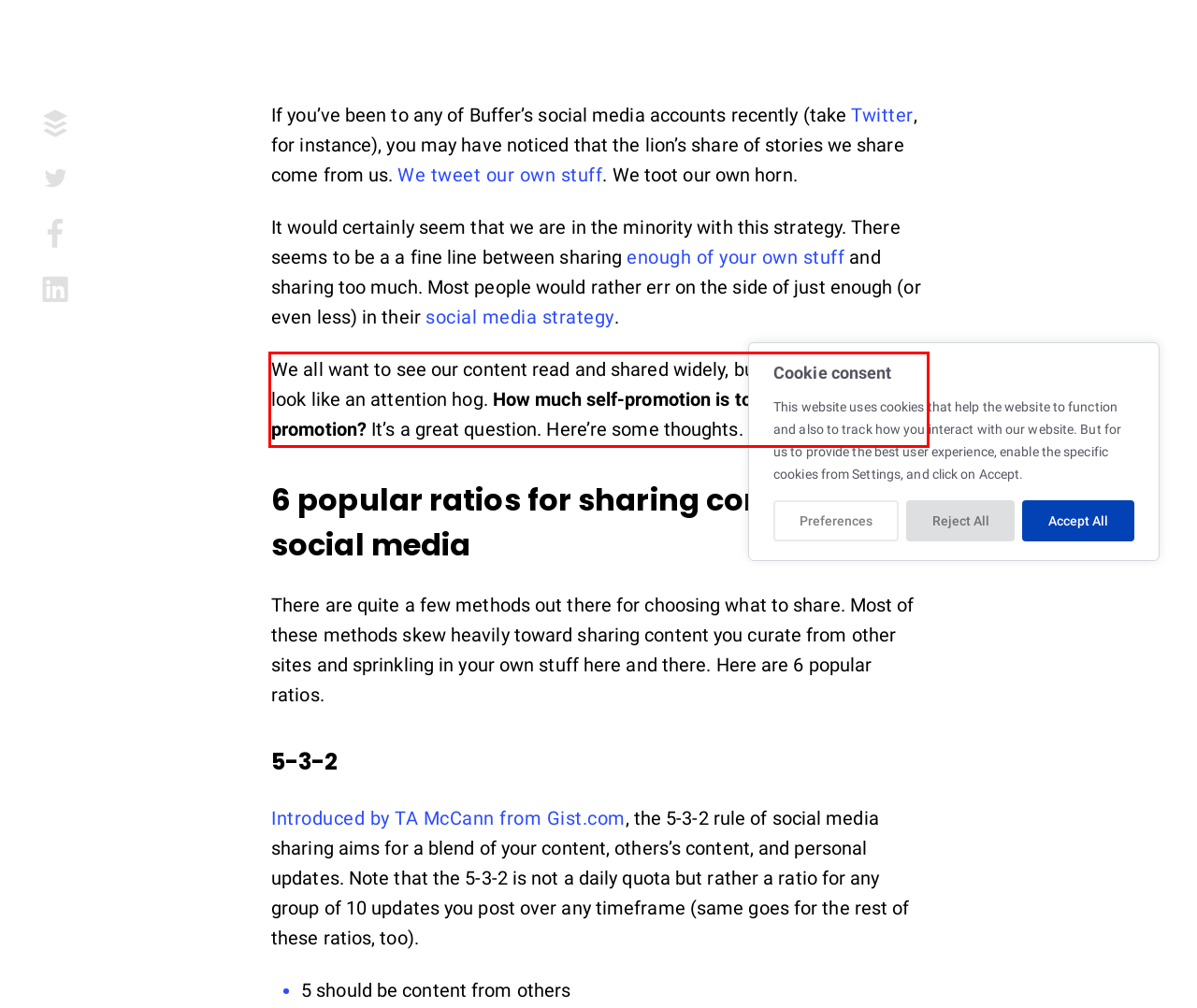Given a screenshot of a webpage containing a red bounding box, perform OCR on the text within this red bounding box and provide the text content.

We all want to see our content read and shared widely, but no one wants to look like an attention hog. How much self-promotion is too much self-promotion? It’s a great question. Here’re some thoughts.